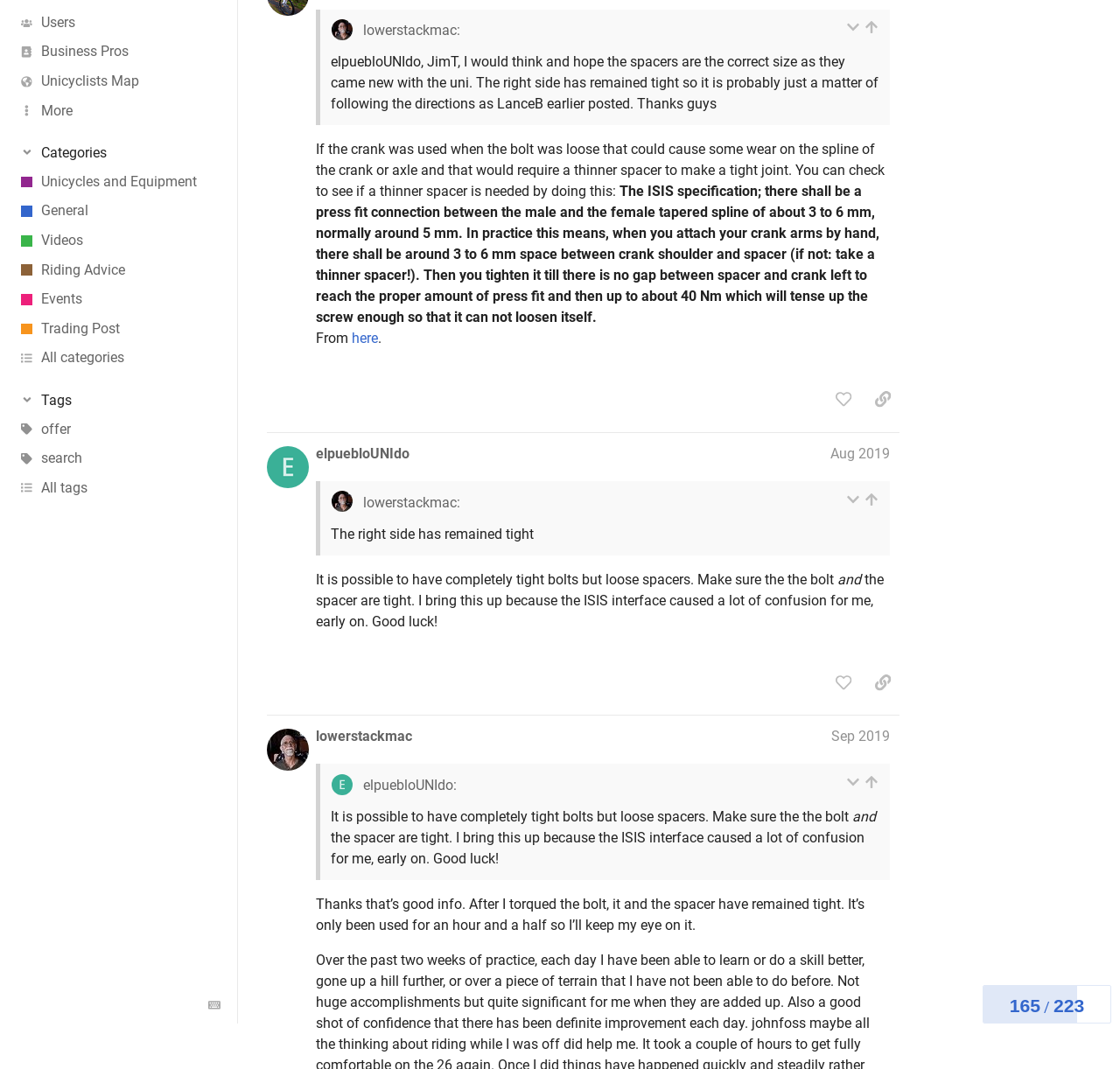Find the bounding box coordinates for the UI element whose description is: "Brand". The coordinates should be four float numbers between 0 and 1, in the format [left, top, right, bottom].

None